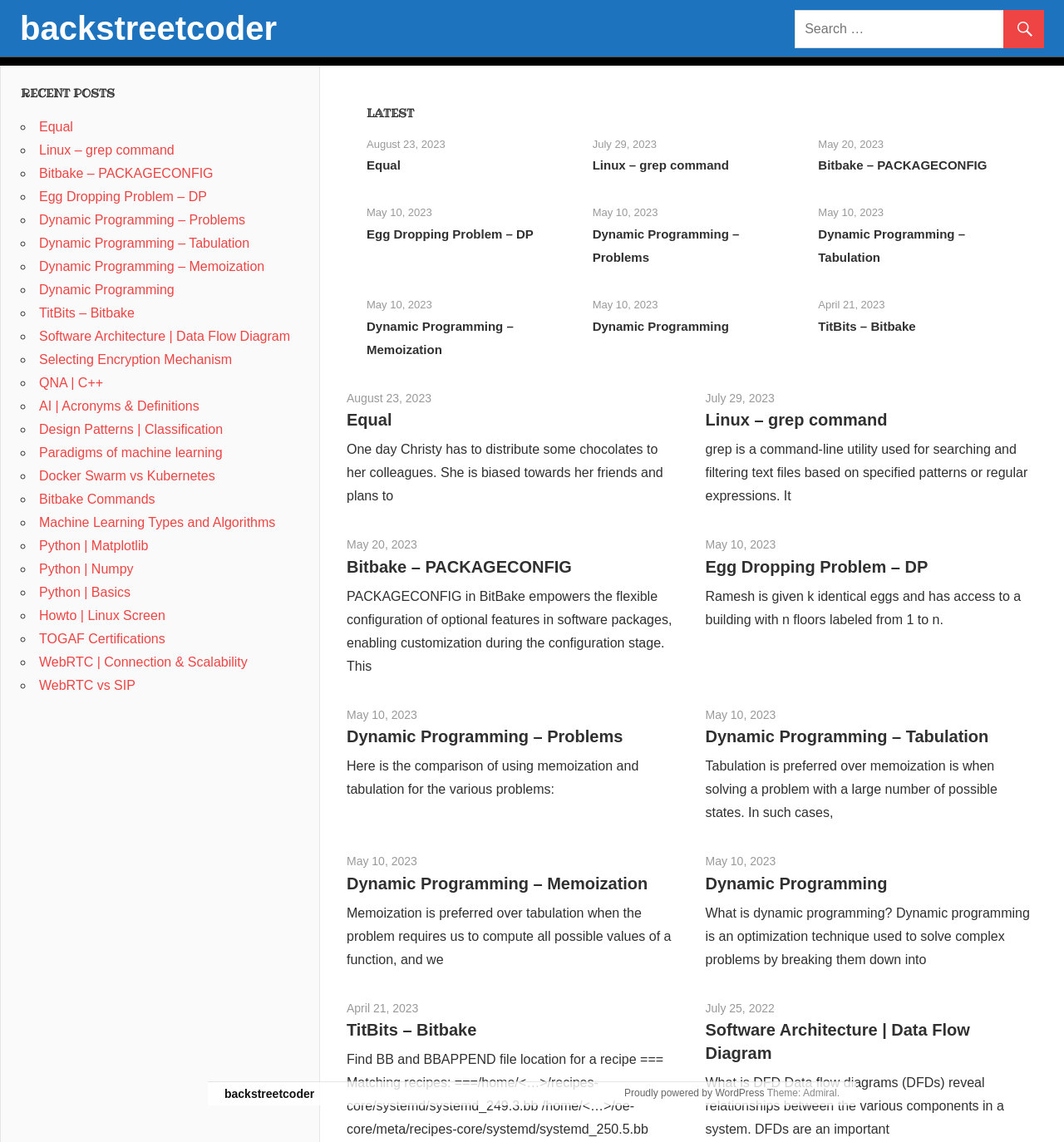Refer to the element description backstreetcoder and identify the corresponding bounding box in the screenshot. Format the coordinates as (top-left x, top-left y, bottom-right x, bottom-right y) with values in the range of 0 to 1.

[0.019, 0.009, 0.26, 0.041]